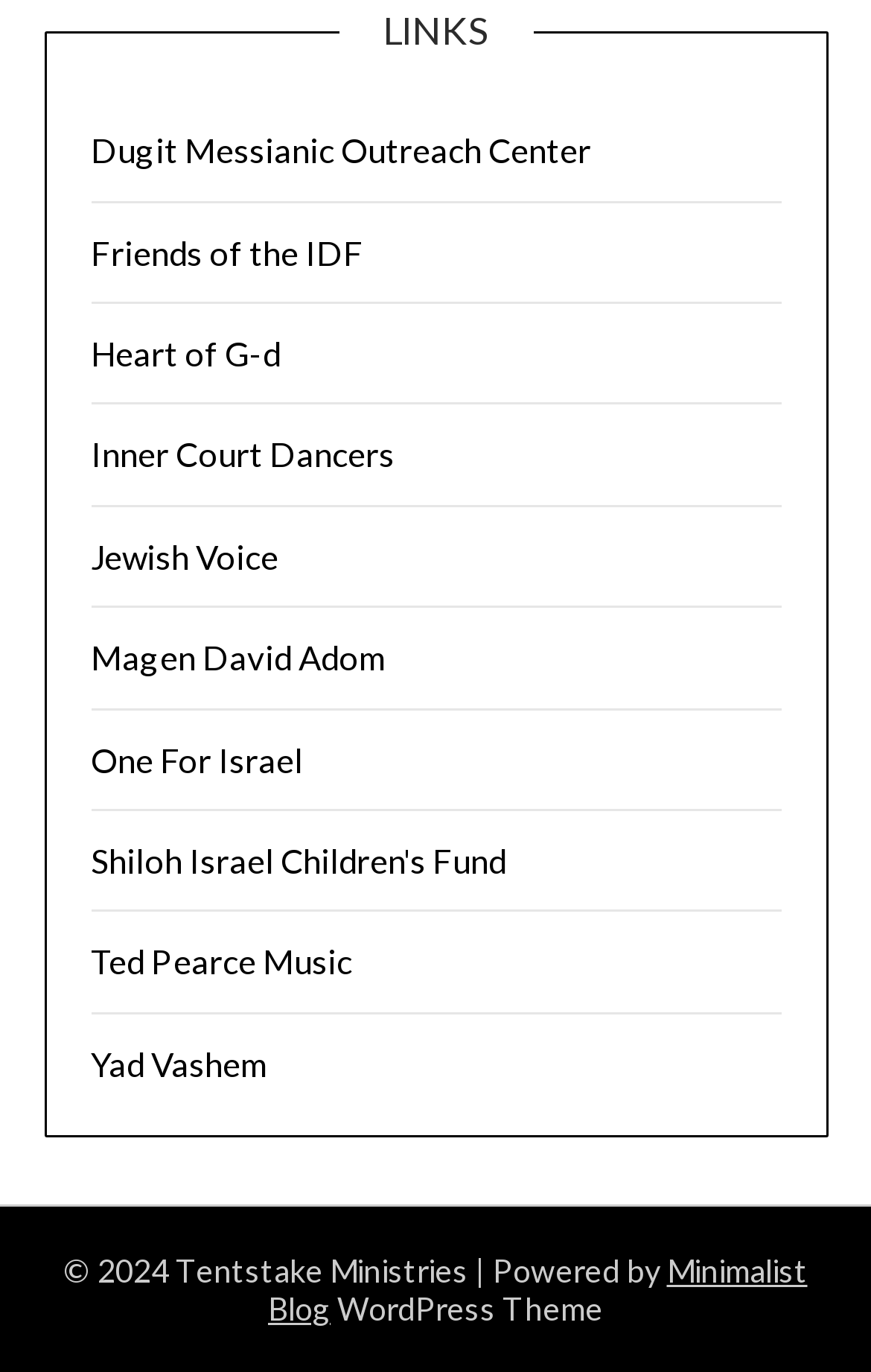Extract the bounding box coordinates for the UI element described by the text: "Magen David Adom". The coordinates should be in the form of [left, top, right, bottom] with values between 0 and 1.

[0.104, 0.464, 0.44, 0.494]